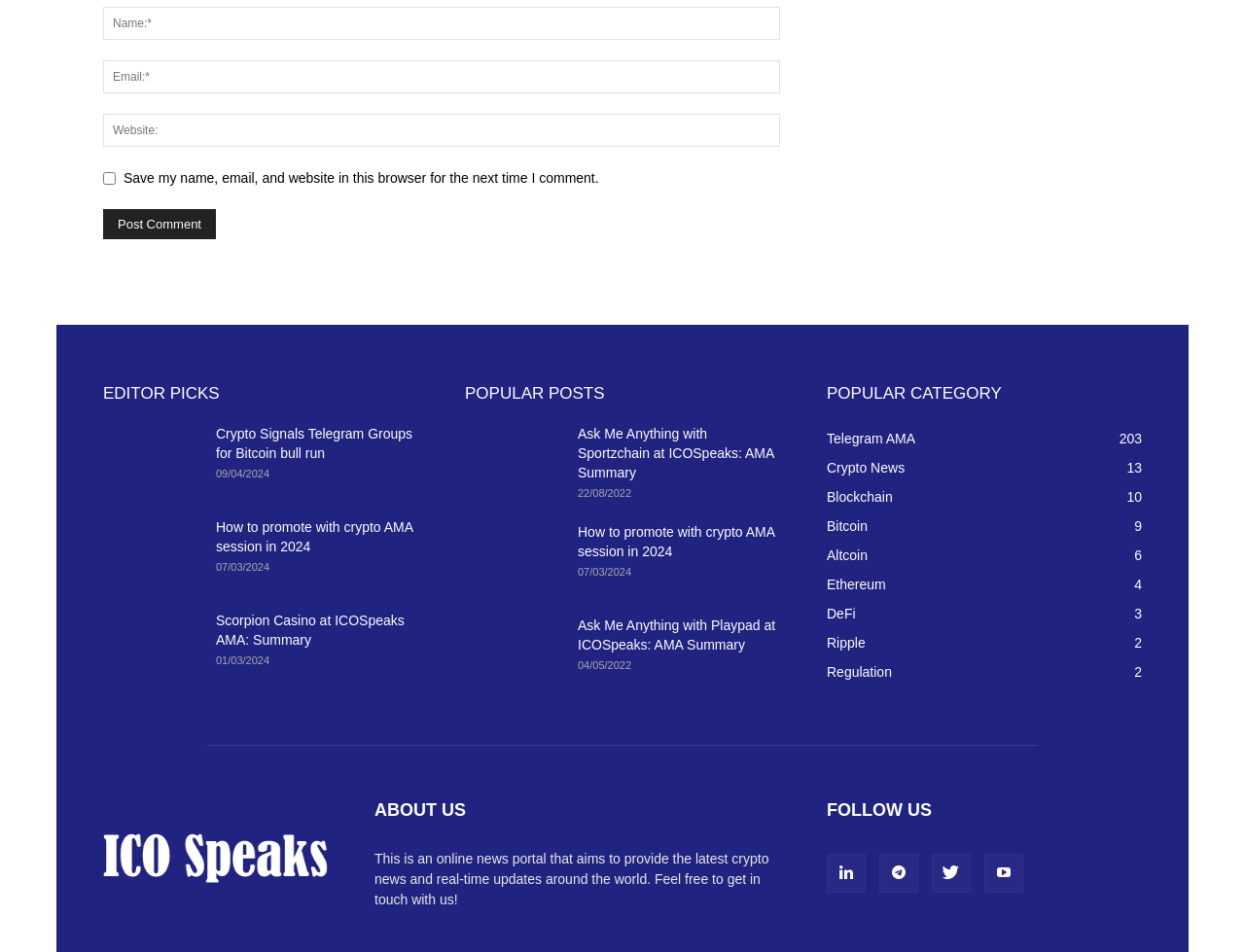Indicate the bounding box coordinates of the element that must be clicked to execute the instruction: "Click on the 'Post Comment' button". The coordinates should be given as four float numbers between 0 and 1, i.e., [left, top, right, bottom].

[0.083, 0.219, 0.173, 0.251]